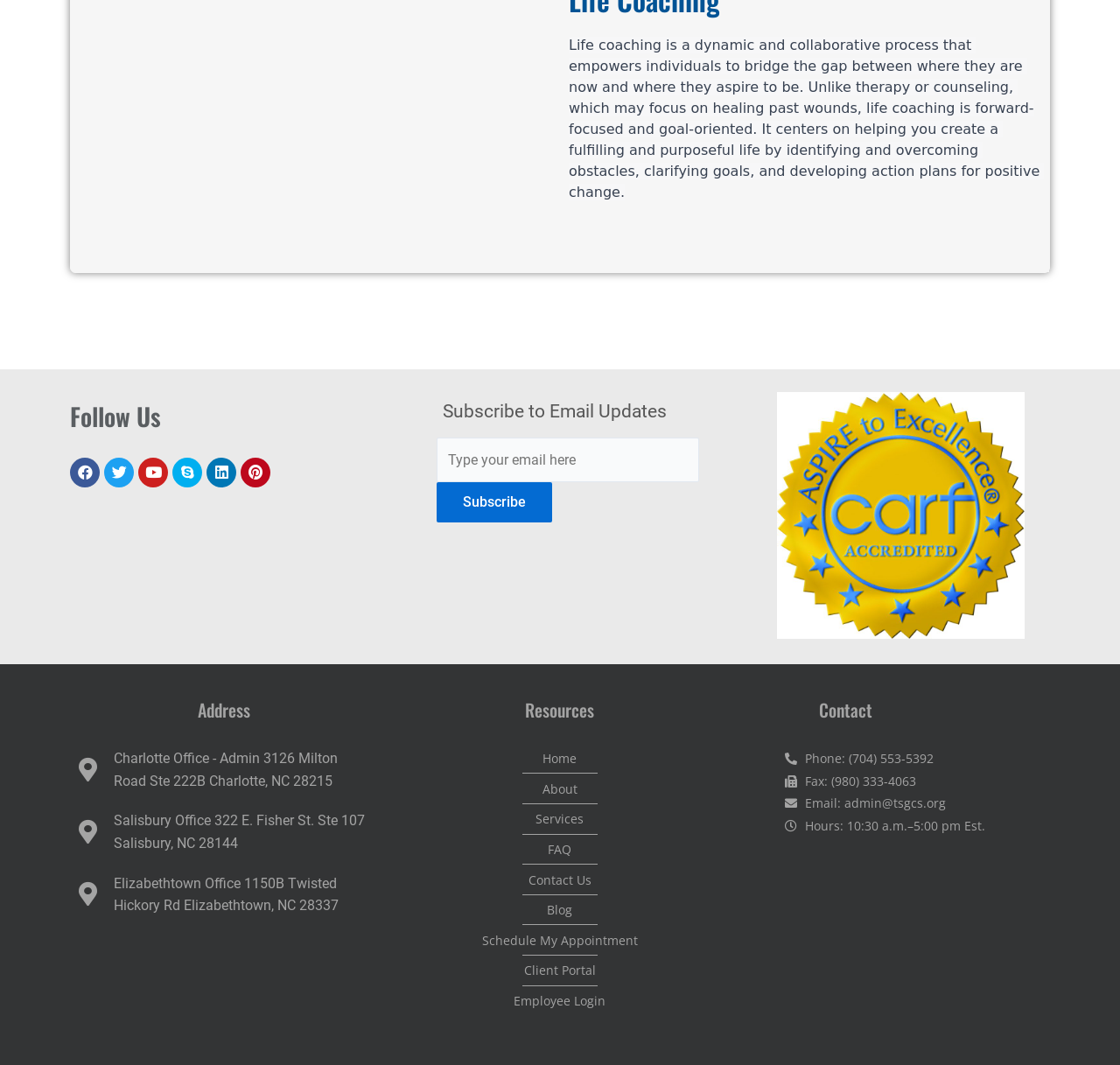Identify the bounding box coordinates of the region that needs to be clicked to carry out this instruction: "Follow us on Facebook". Provide these coordinates as four float numbers ranging from 0 to 1, i.e., [left, top, right, bottom].

[0.062, 0.43, 0.089, 0.457]